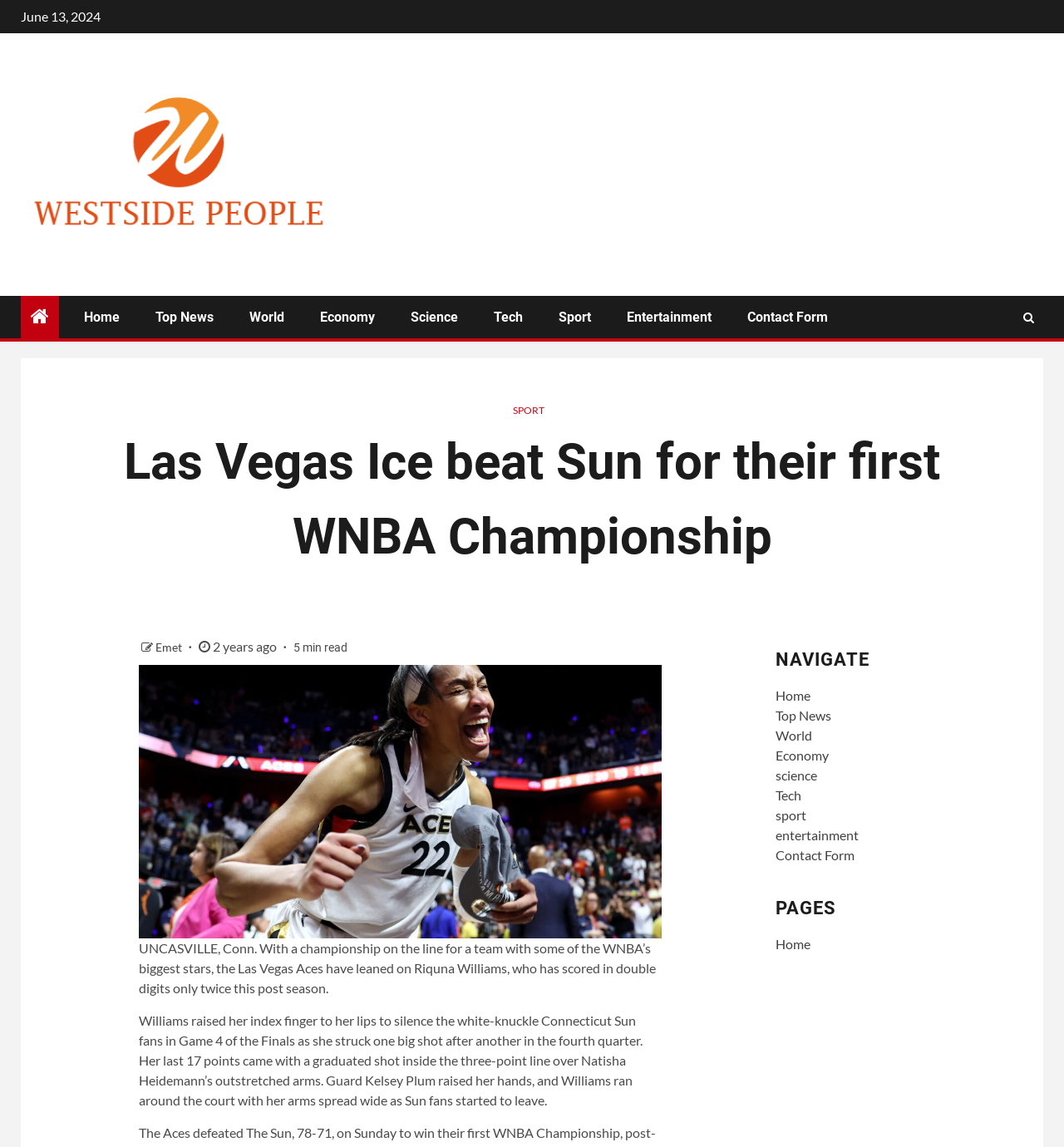Answer the question below with a single word or a brief phrase: 
What is the name of the team that won the WNBA Championship?

Las Vegas Aces